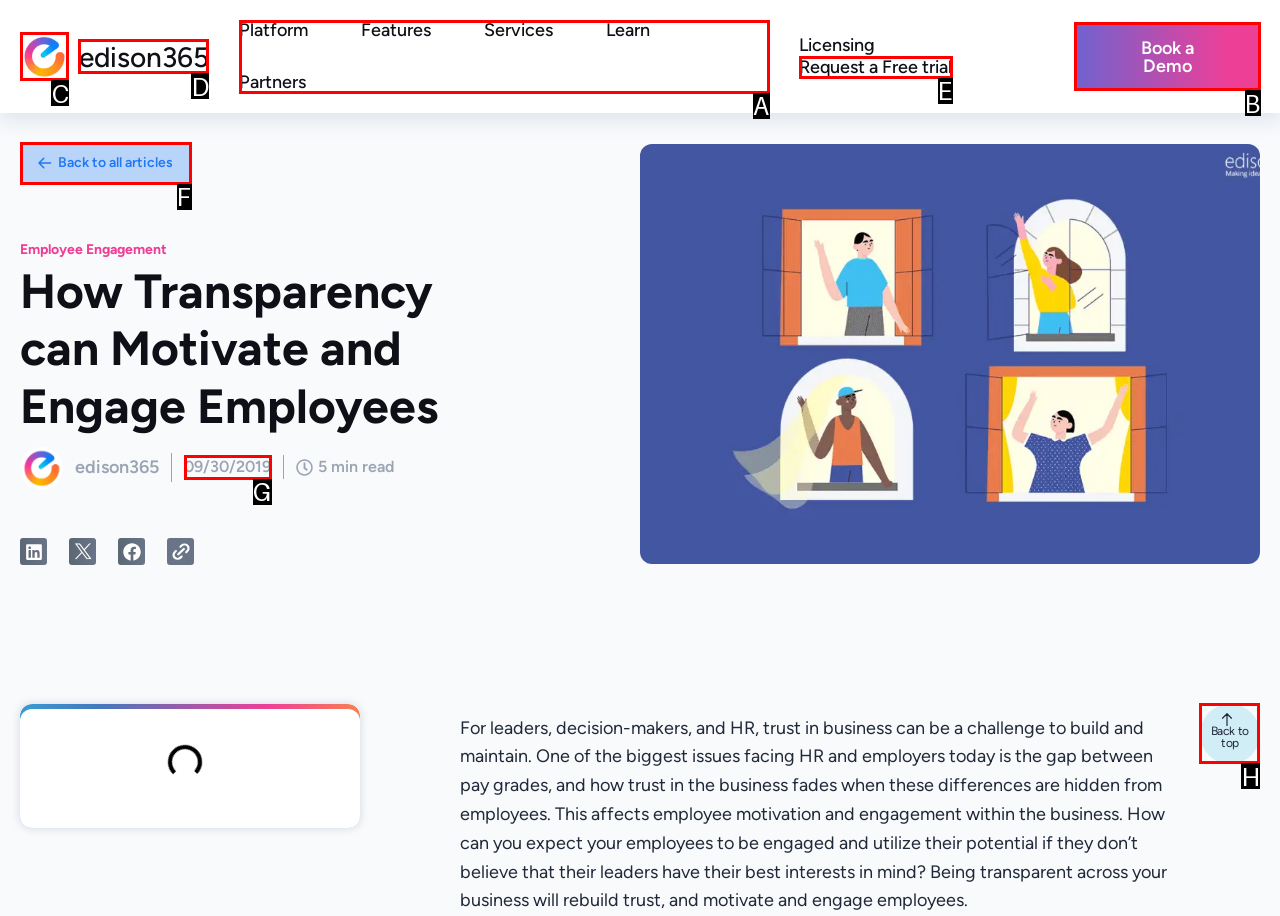Determine the letter of the element you should click to carry out the task: Open the menu
Answer with the letter from the given choices.

A